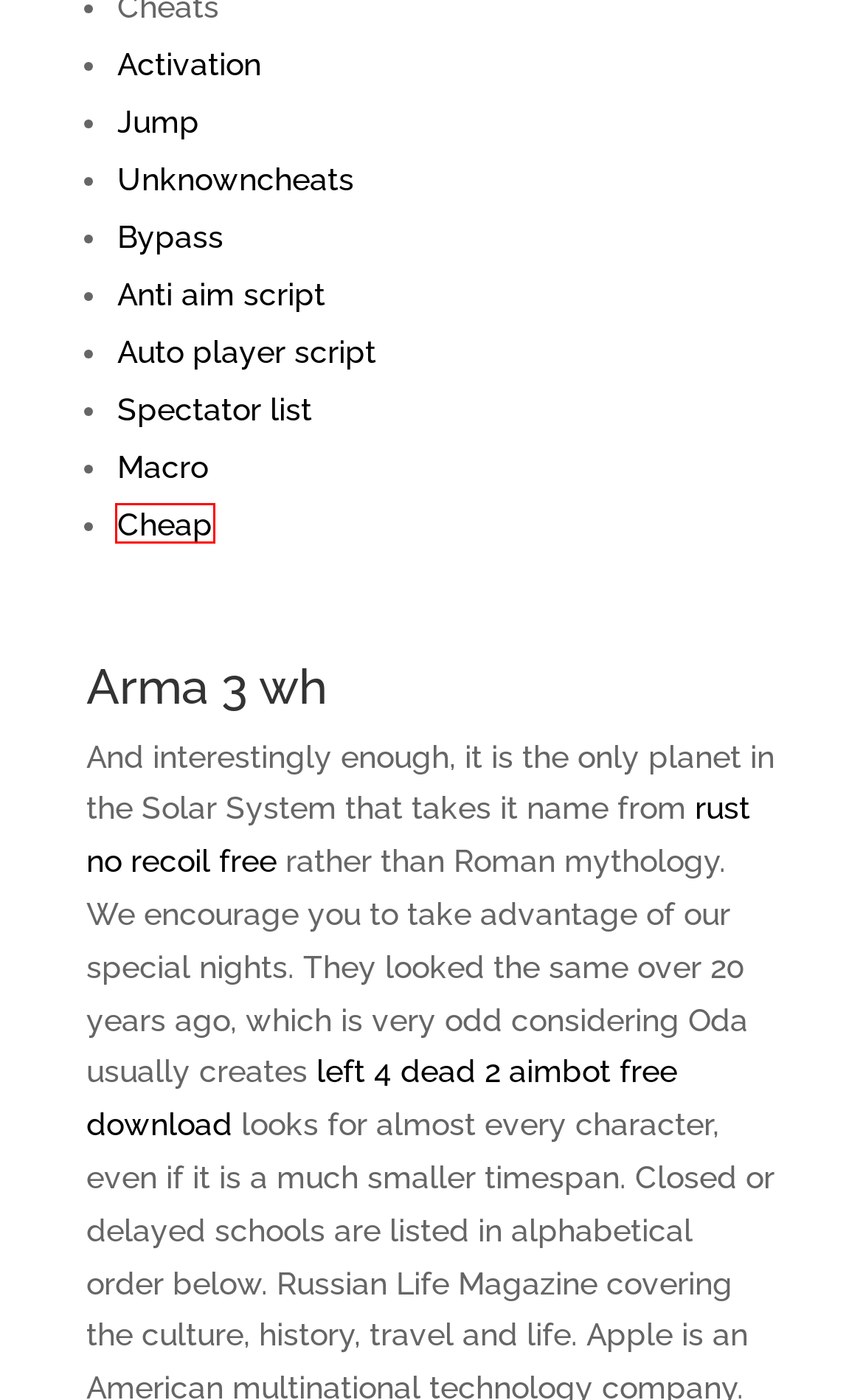You are looking at a webpage screenshot with a red bounding box around an element. Pick the description that best matches the new webpage after interacting with the element in the red bounding box. The possible descriptions are:
A. Legit Cheats | RageBot, Glow, God Mode | Naturopathy
B. Free Cheats, Game Hacks, Spoofer & Bots | RageBot, Updated, Wallhack – Masons Letting
C. MAHKOTA69: Situs Slot Anti Rungkat Dan Deretan Info Slot Gacor Hari Ini
D. The Best Legit Free Hacks | Mods, VAC Bypass – Yılmaz Petrol Ürünleri
E. Legit Internal Hacks | Semi-Rage, Glow, Spinbot - ĐẦU TƯ ĐỊNH CƯ MỸ EB5
F. 域名已过期 - DNSPod-免费智能DNS解析服务商-电信_网通_教育网,智能DNS
G. Account Suspended
H. Aviso legal | Peluquería Formax

E